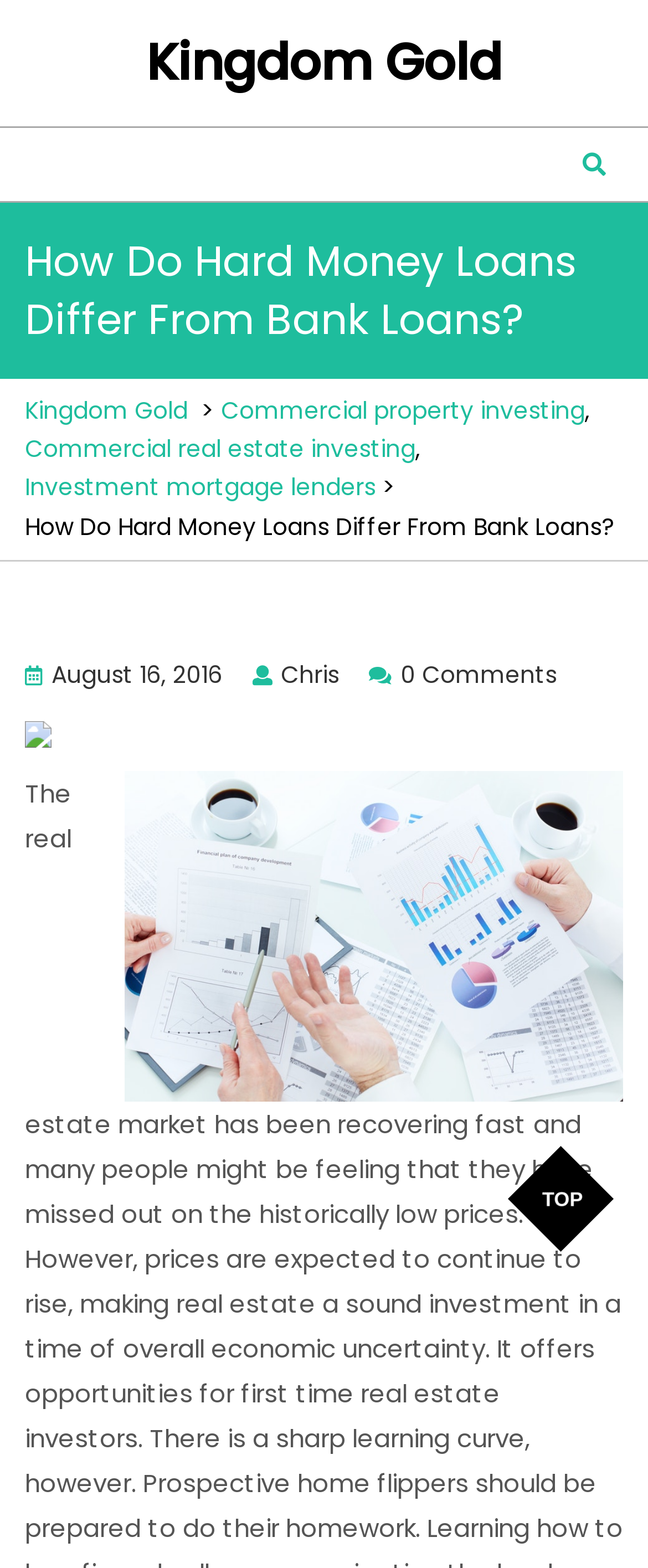How many images are on this webpage? Analyze the screenshot and reply with just one word or a short phrase.

2